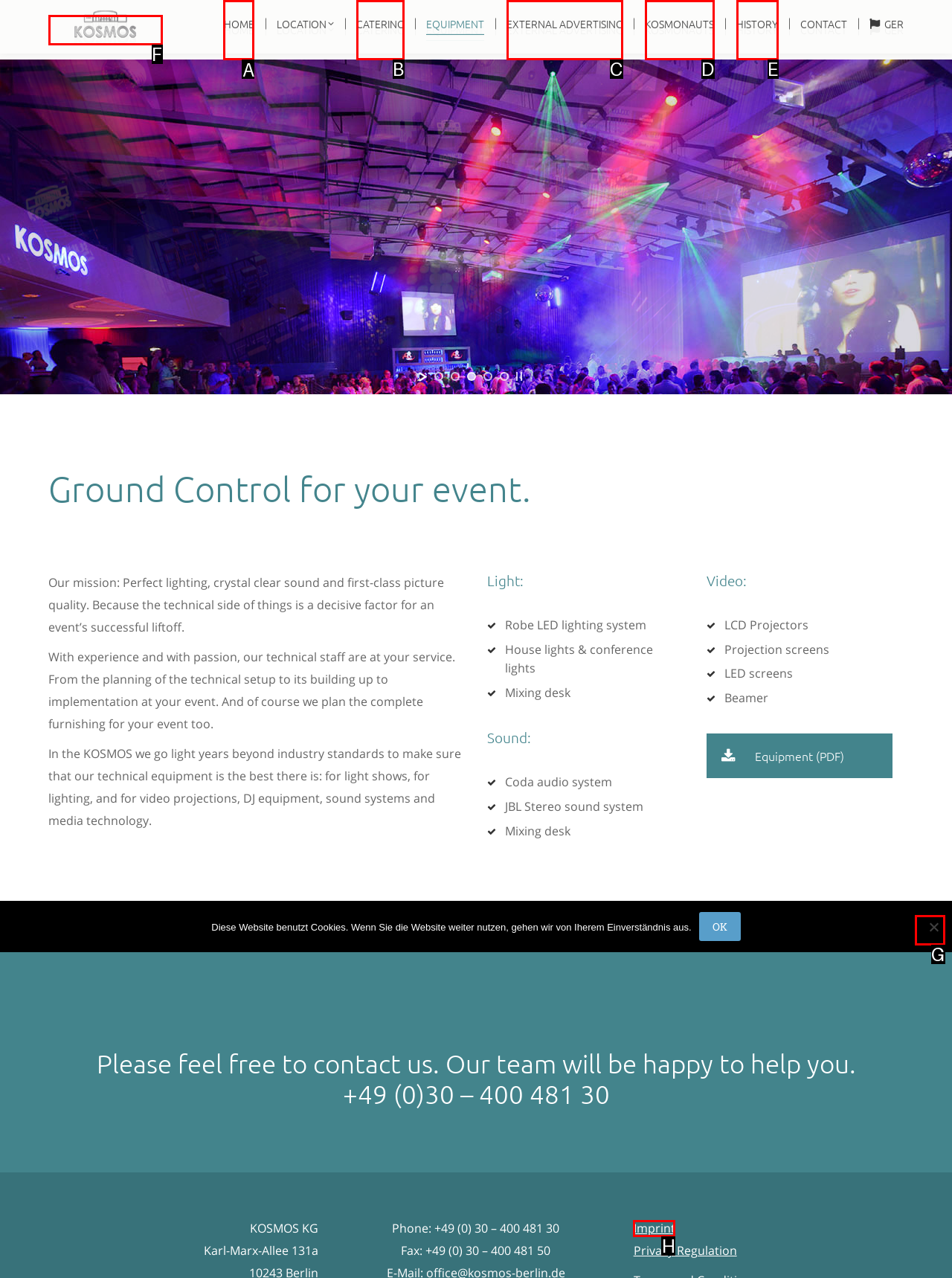Identify the HTML element to click to execute this task: Click on HOME Respond with the letter corresponding to the proper option.

A